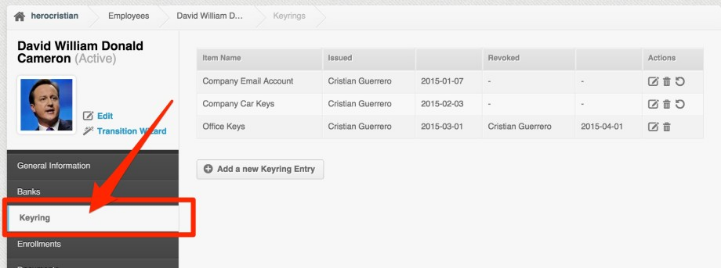What is the purpose of the 'Add a new Keyring Entry' button?
Using the image, provide a concise answer in one word or a short phrase.

To add new items